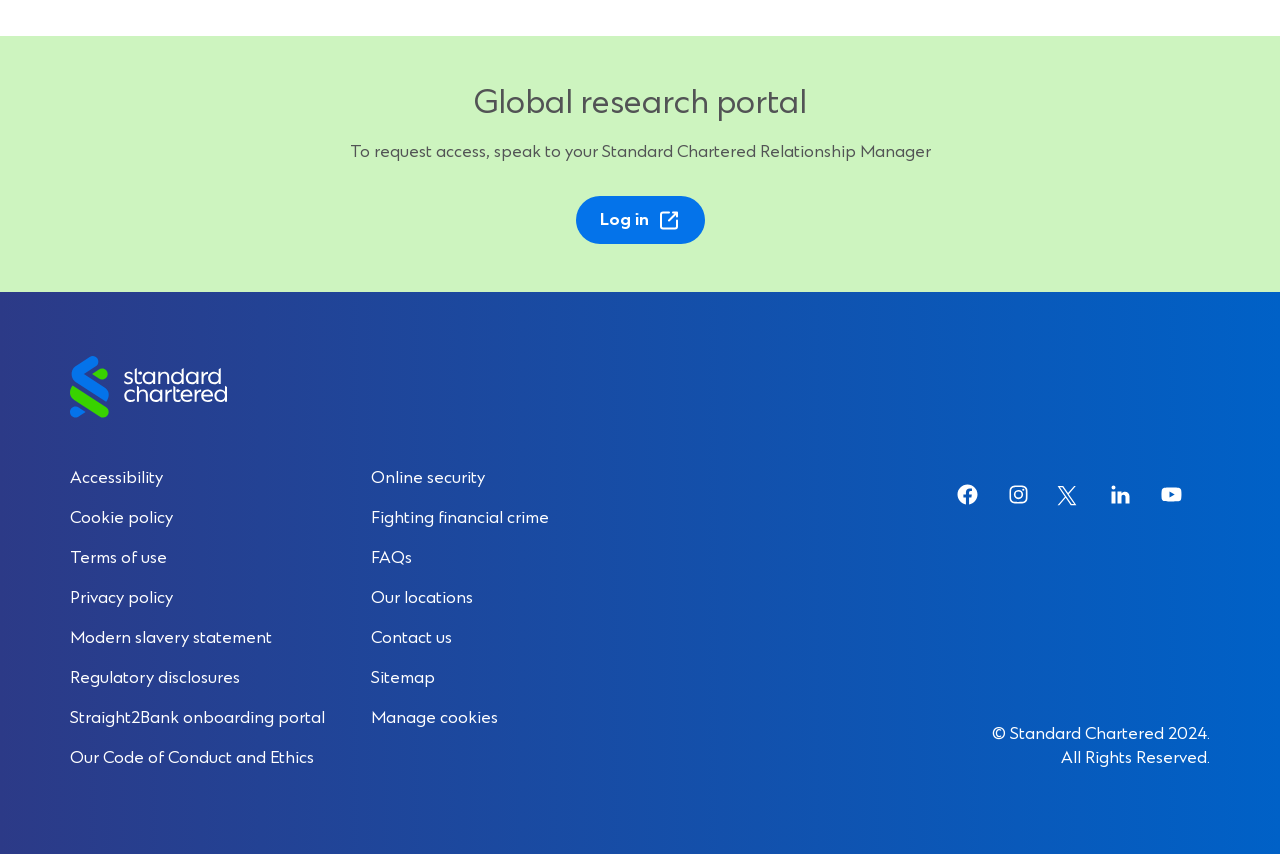Return the bounding box coordinates of the UI element that corresponds to this description: "about". The coordinates must be given as four float numbers in the range of 0 and 1, [left, top, right, bottom].

None